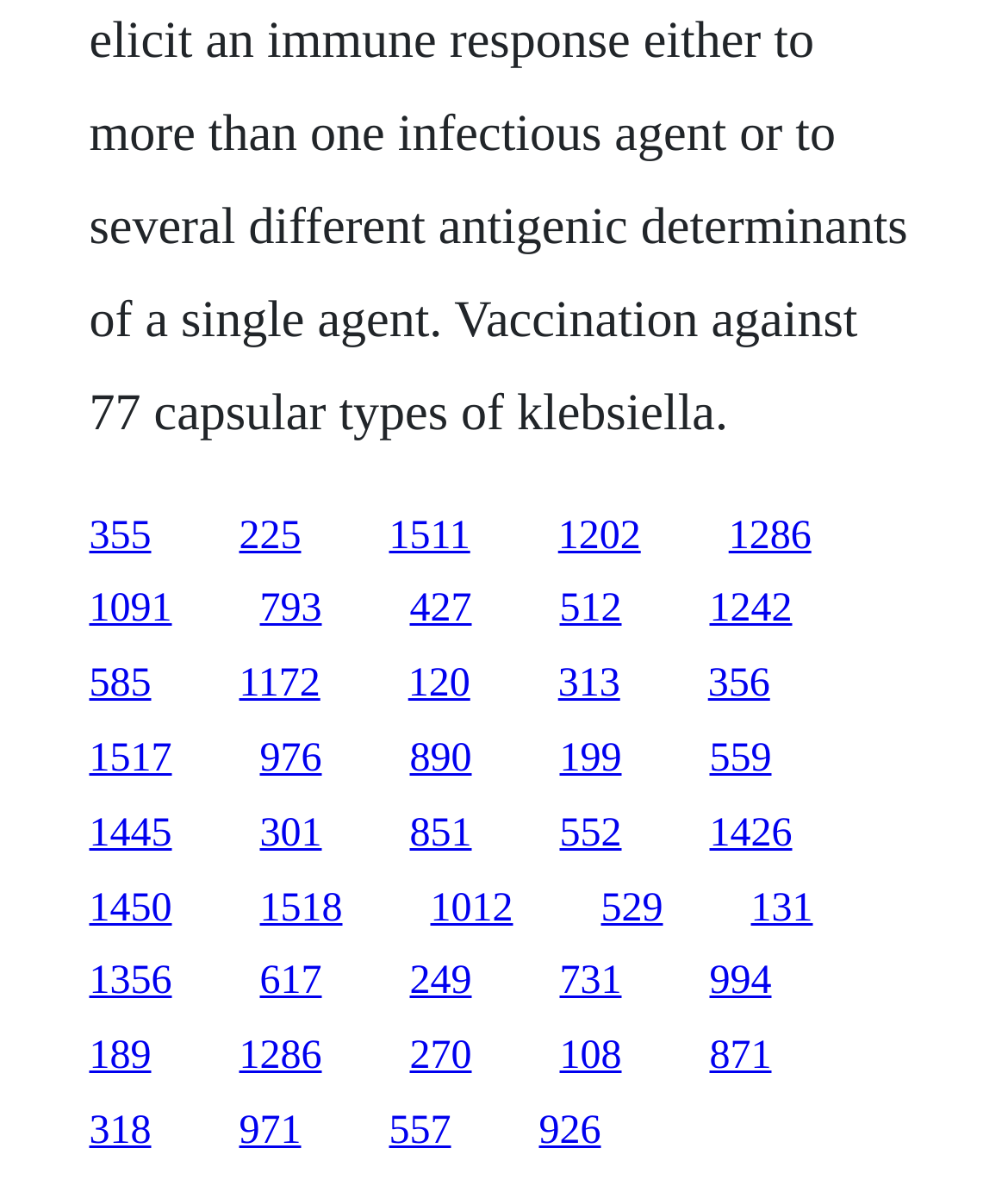How many links have a width greater than 0.1?
Please provide a comprehensive answer based on the information in the image.

By examining the x1 and x2 coordinates of each link, I determined that 20 links have a width (x2 - x1) greater than 0.1, indicating they occupy a significant horizontal space on the webpage.